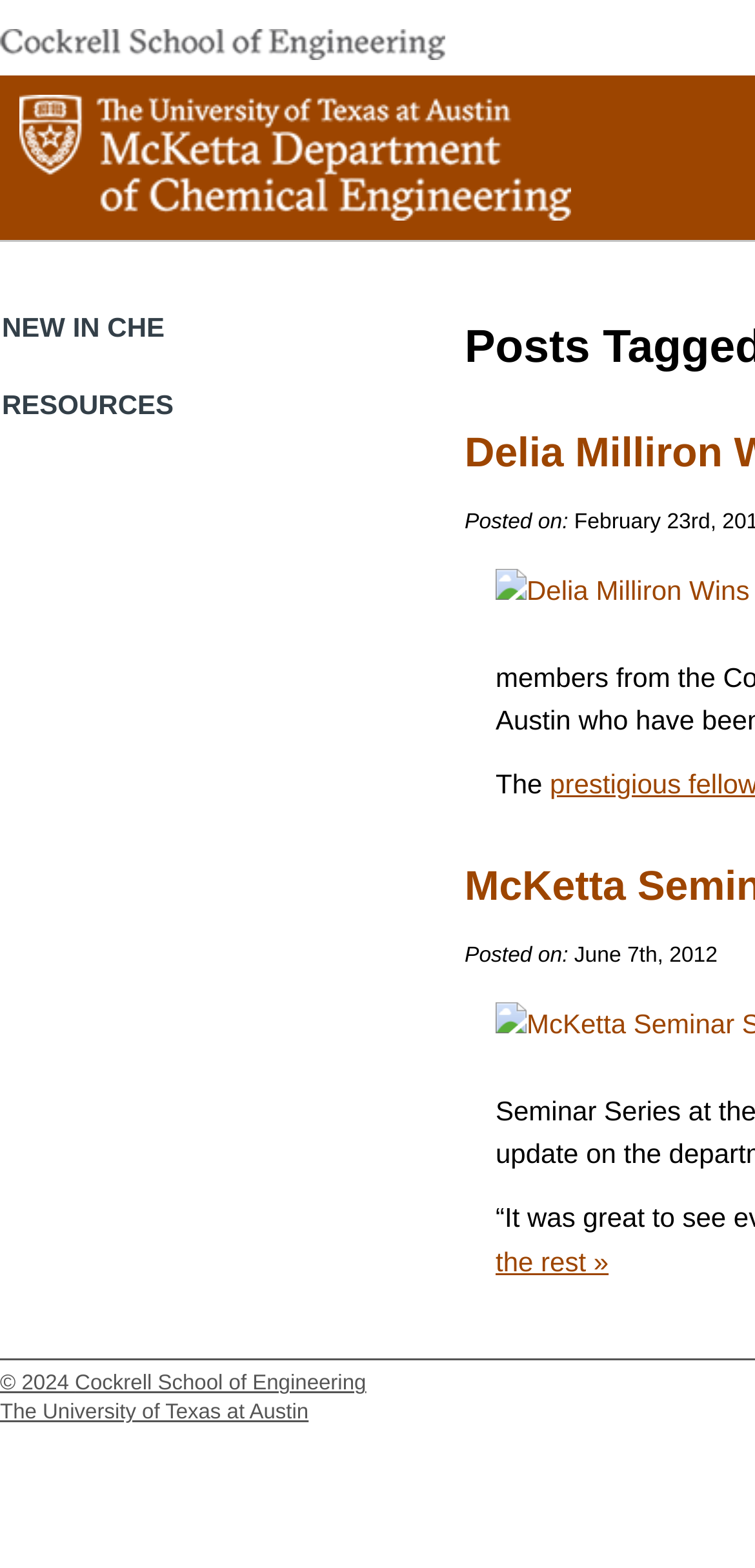Using the provided description Cockrell School of Engineering, find the bounding box coordinates for the UI element. Provide the coordinates in (top-left x, top-left y, bottom-right x, bottom-right y) format, ensuring all values are between 0 and 1.

[0.099, 0.875, 0.485, 0.89]